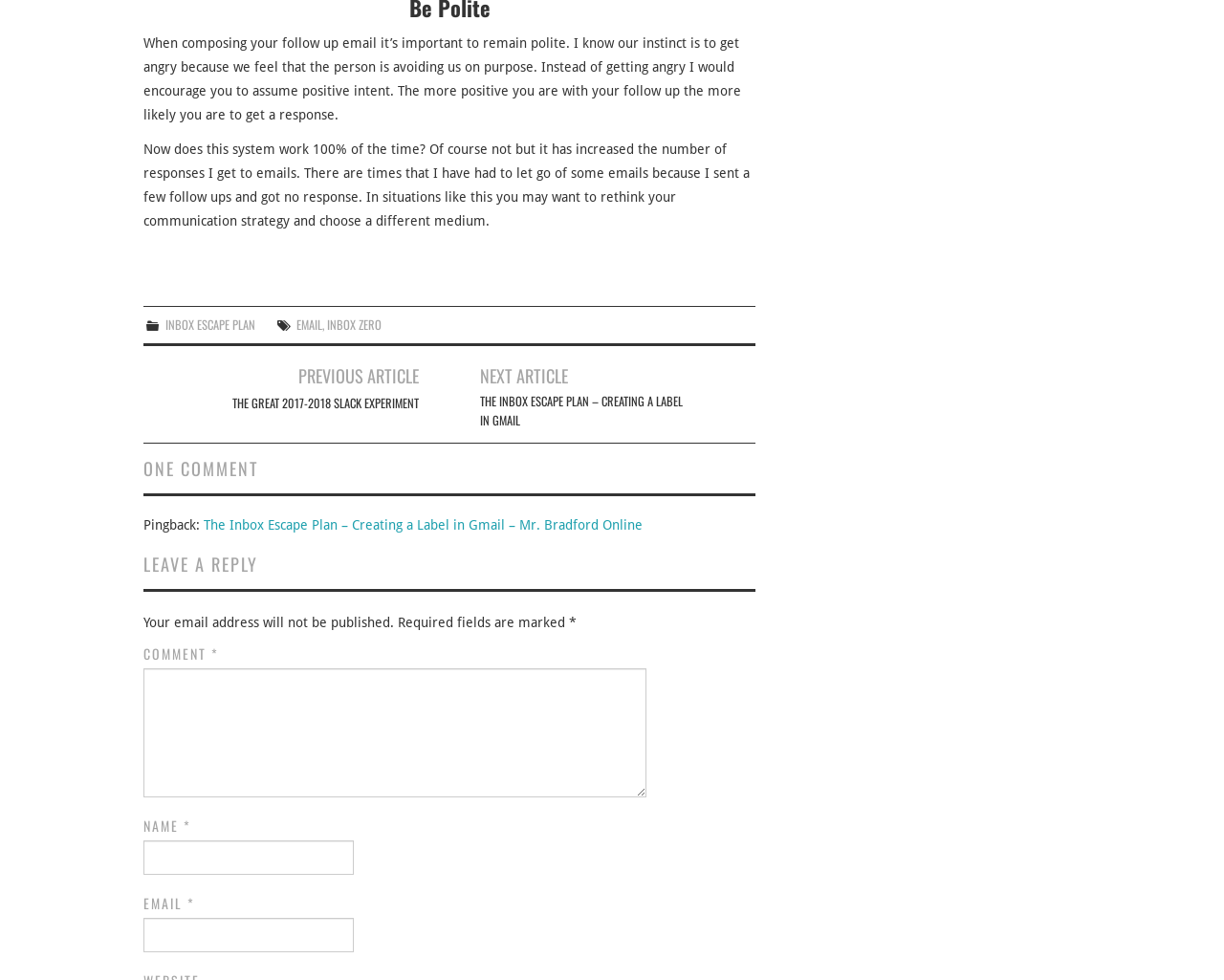Answer the question with a single word or phrase: 
What is the topic of the article?

Email follow-up